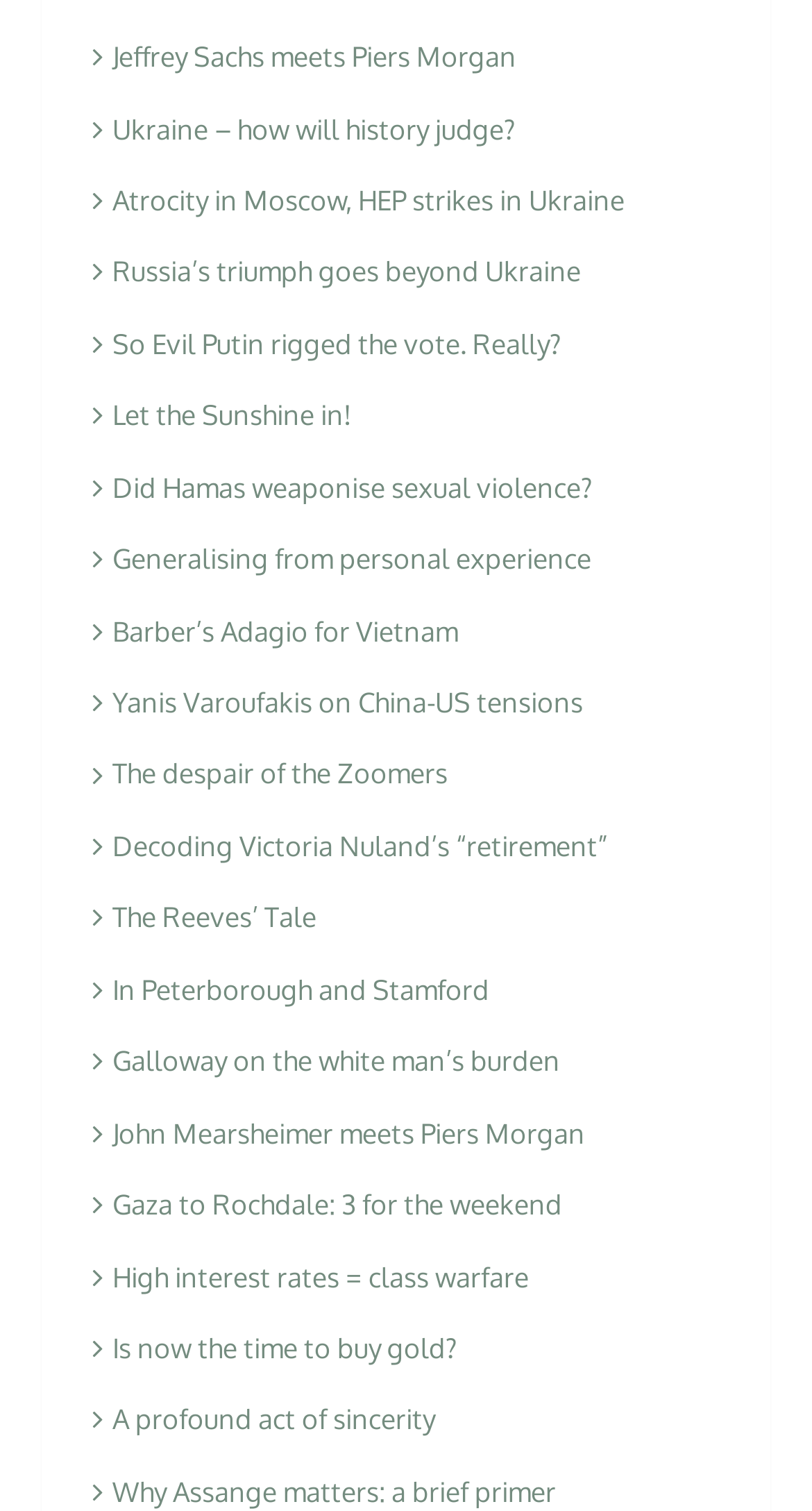Please identify the coordinates of the bounding box that should be clicked to fulfill this instruction: "Explore article on Russia's triumph beyond Ukraine".

[0.103, 0.169, 0.715, 0.191]